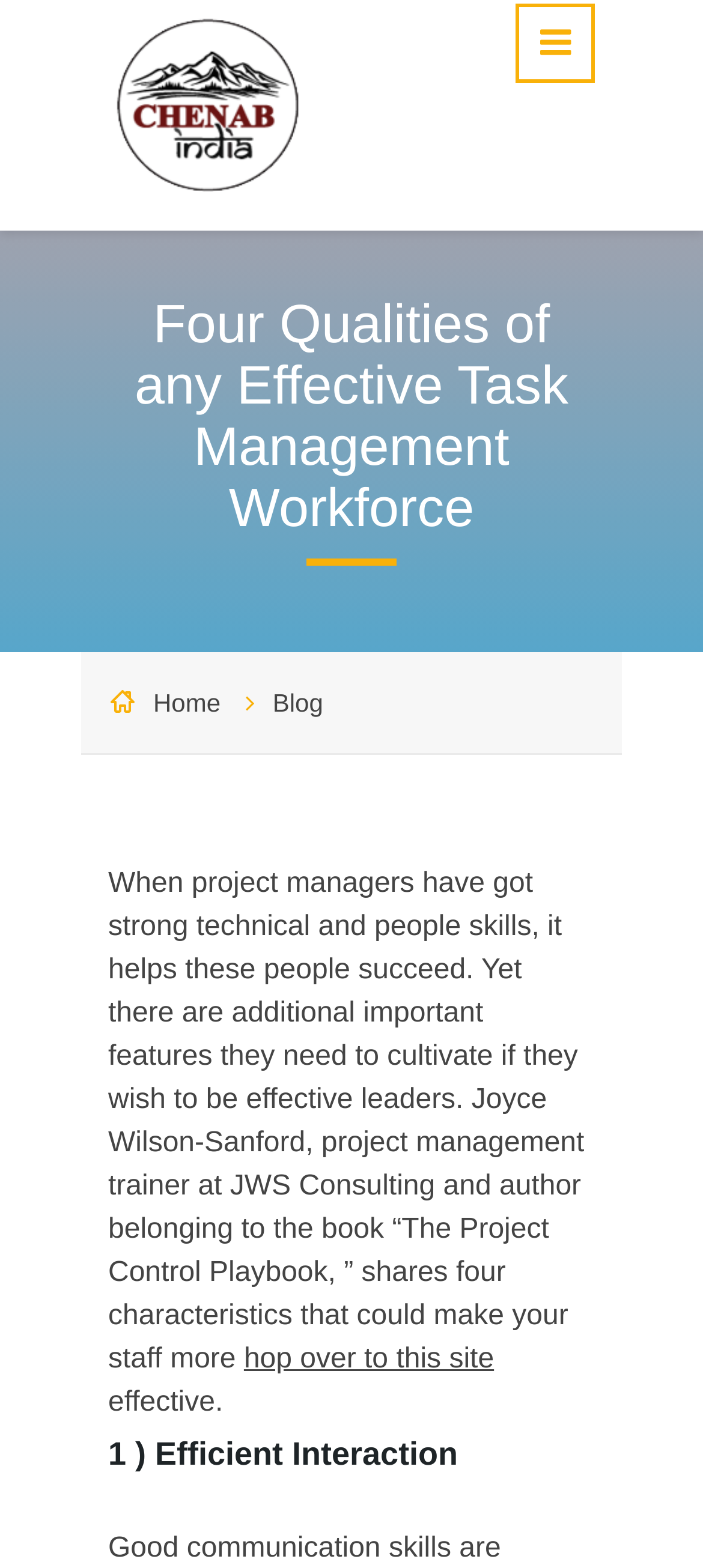Generate the text of the webpage's primary heading.

Four Qualities of any Effective Task Management Workforce